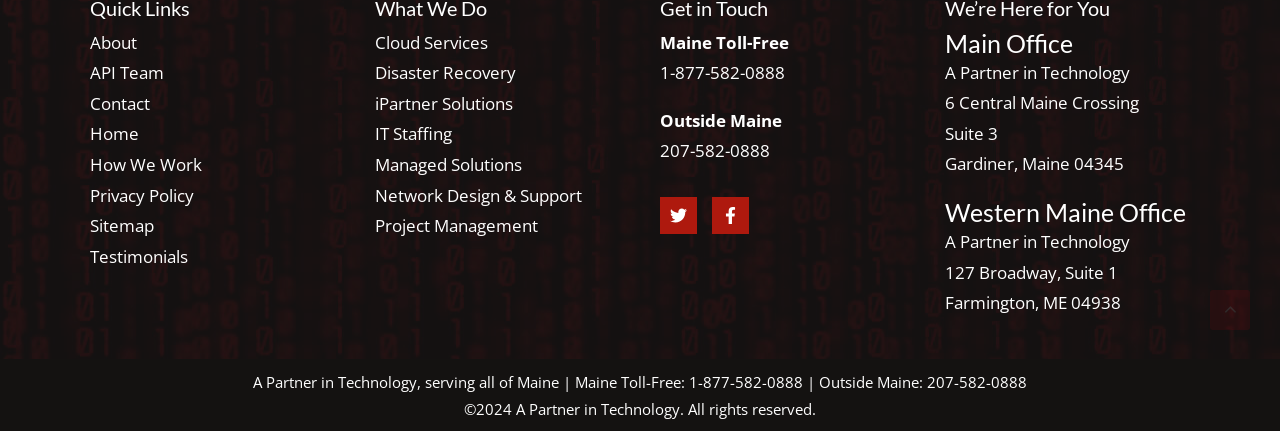What is the company's slogan?
Offer a detailed and full explanation in response to the question.

I found the company's slogan by looking at the top section of the webpage, where the company's logo and slogan are displayed. The slogan is 'A Partner in Technology', which suggests that the company positions itself as a trusted partner for technology-related services.